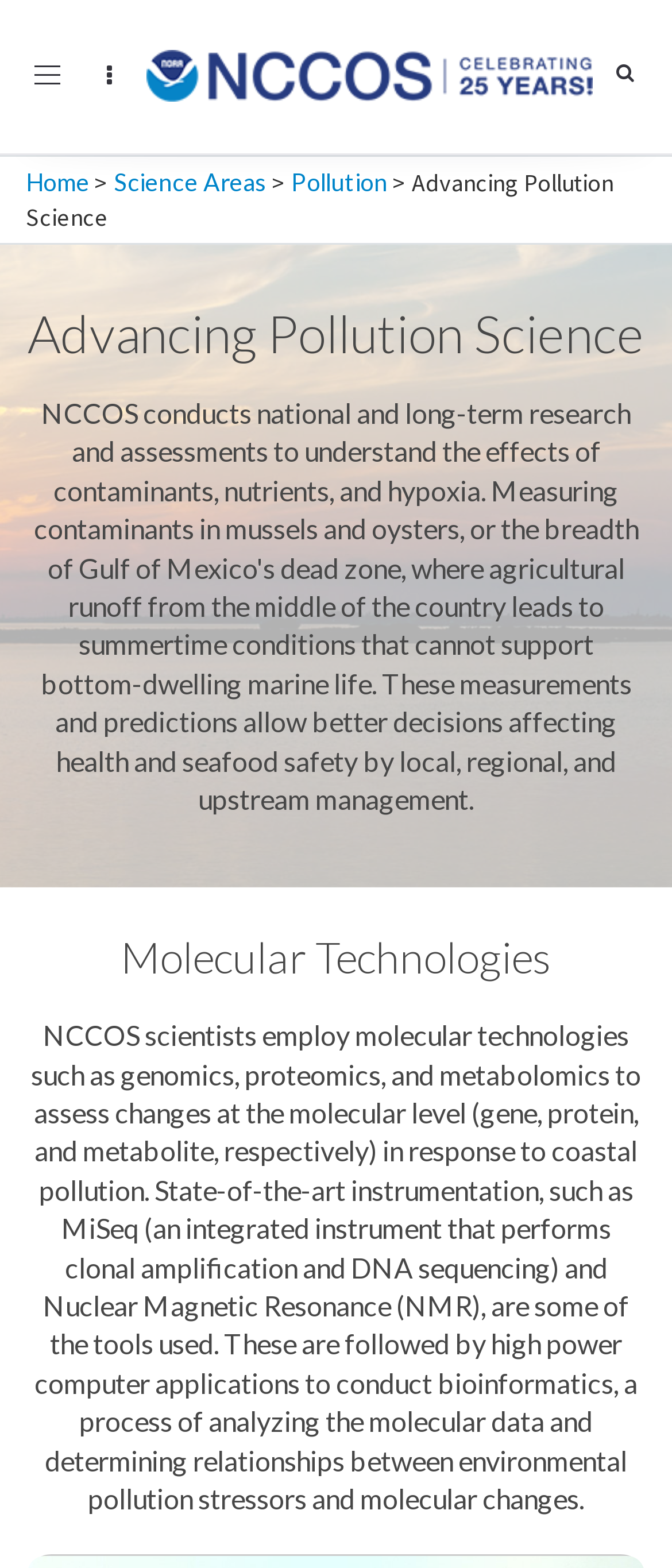What level of changes are assessed in response to coastal pollution?
Answer with a single word or phrase, using the screenshot for reference.

molecular level